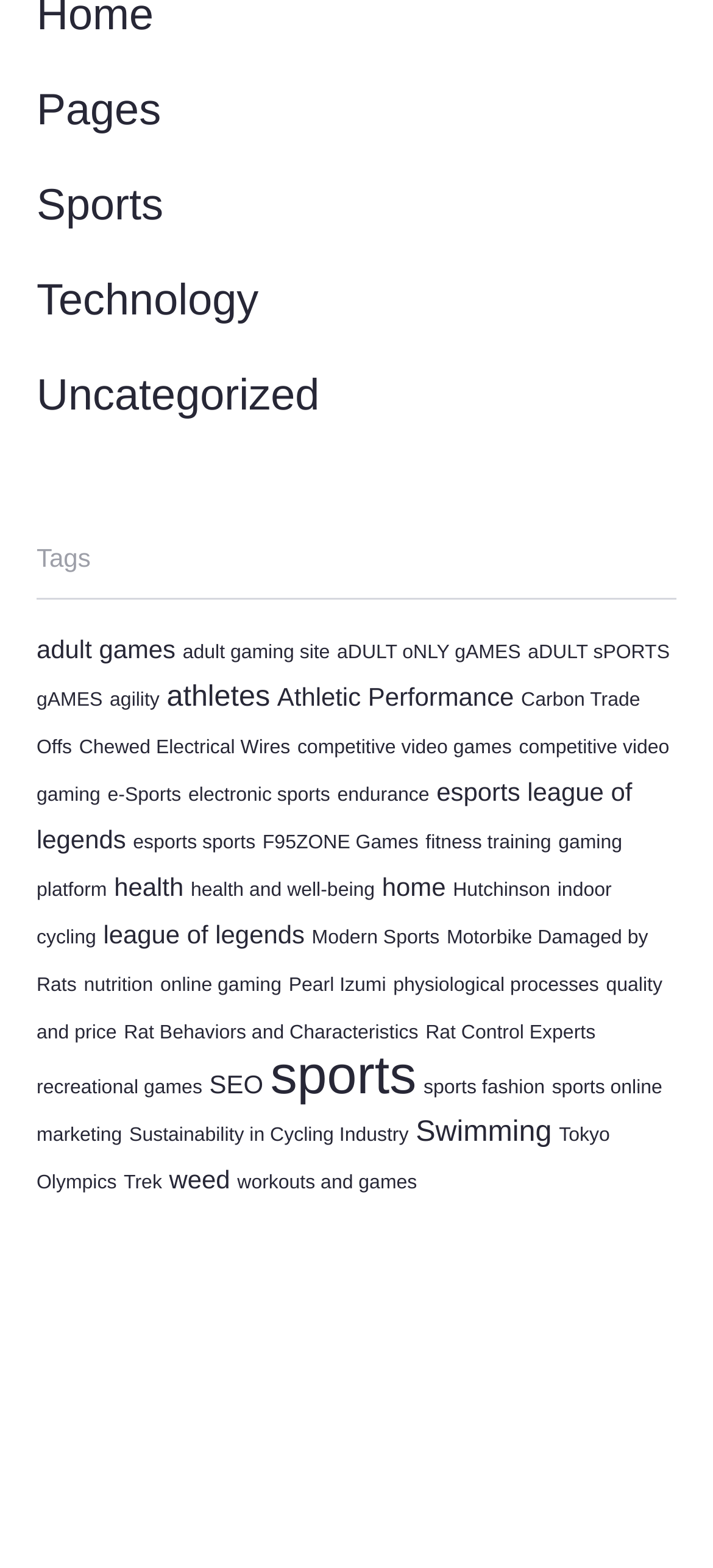Please answer the following question using a single word or phrase: 
What is the second link in the 'Pages' section?

Sports